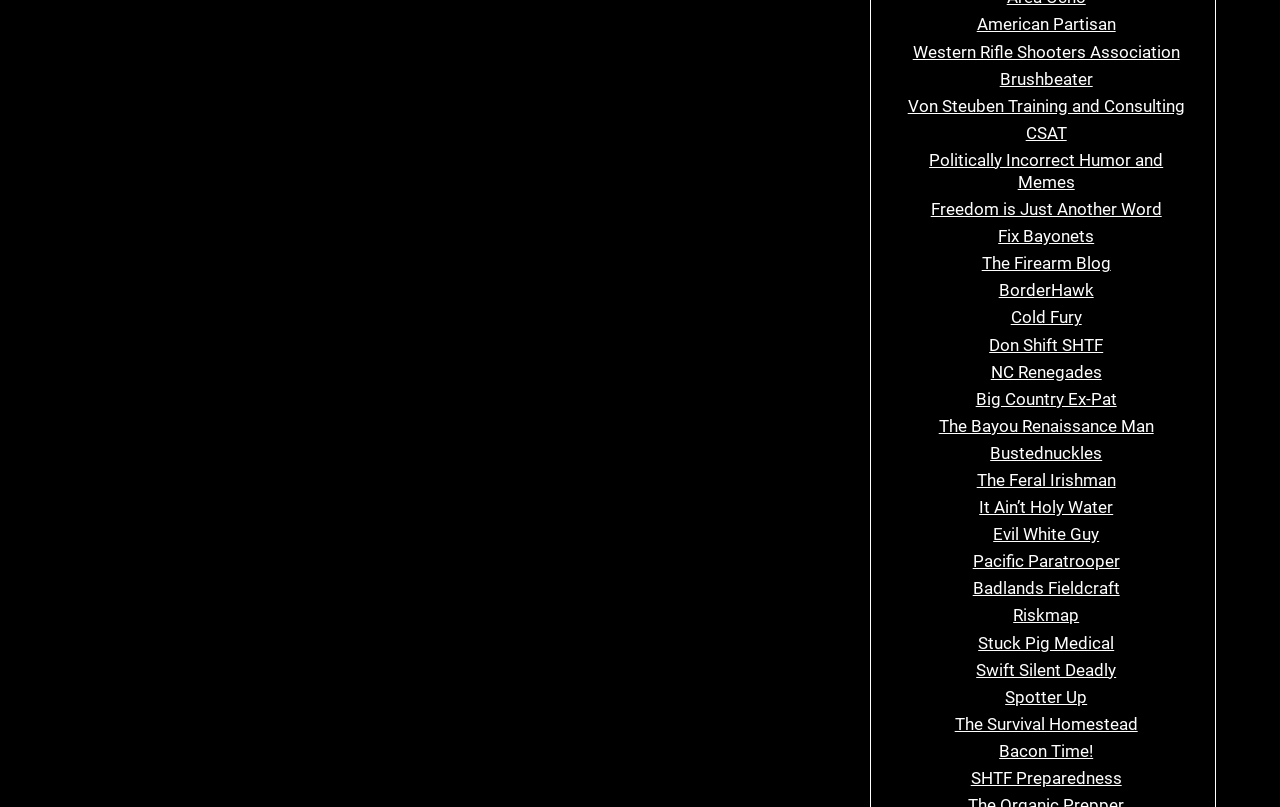Please identify the bounding box coordinates of the clickable region that I should interact with to perform the following instruction: "Explore Western Rifle Shooters Association". The coordinates should be expressed as four float numbers between 0 and 1, i.e., [left, top, right, bottom].

[0.713, 0.051, 0.922, 0.076]